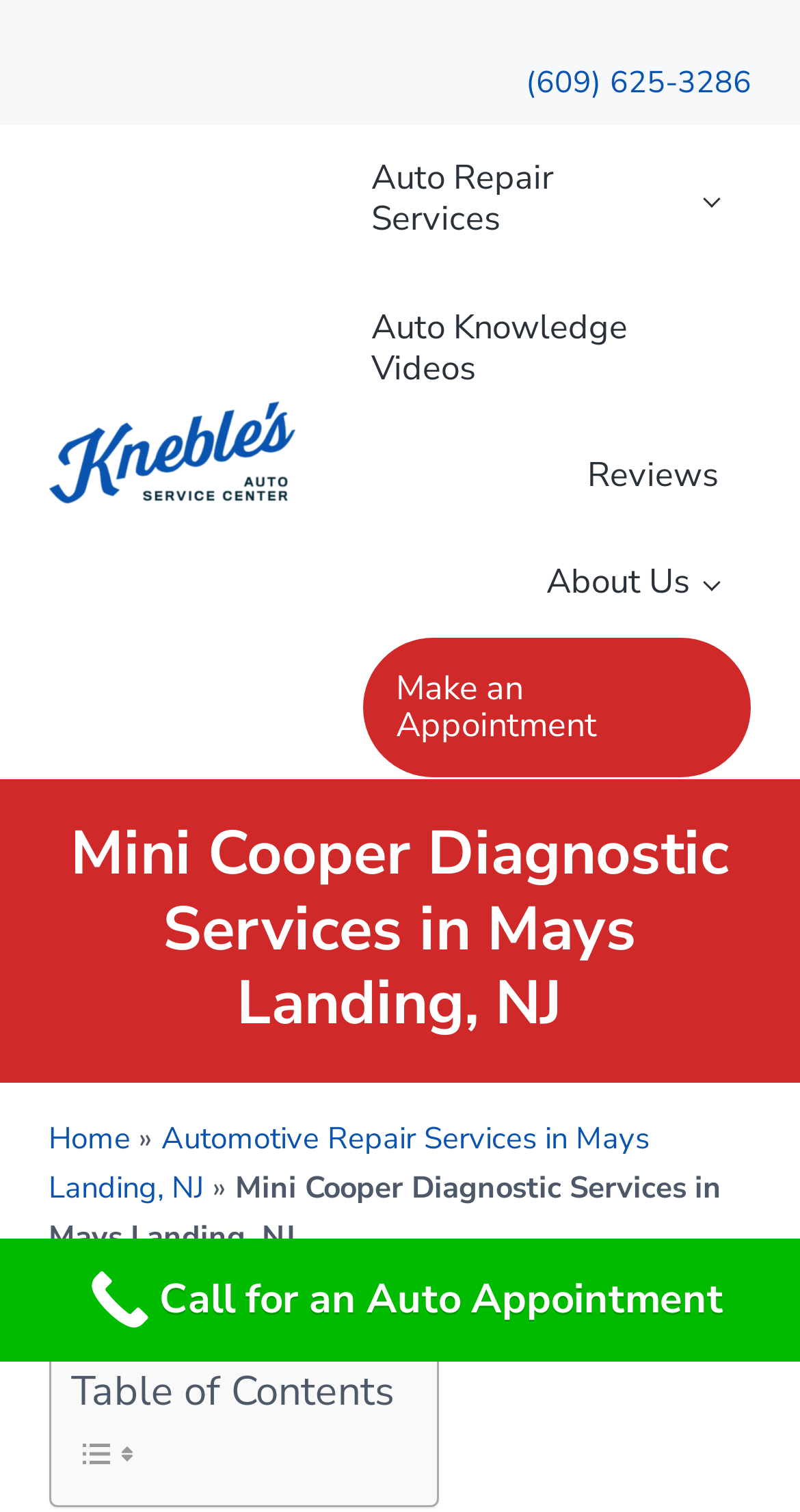Pinpoint the bounding box coordinates of the clickable element needed to complete the instruction: "Visit the home page". The coordinates should be provided as four float numbers between 0 and 1: [left, top, right, bottom].

[0.061, 0.739, 0.164, 0.767]